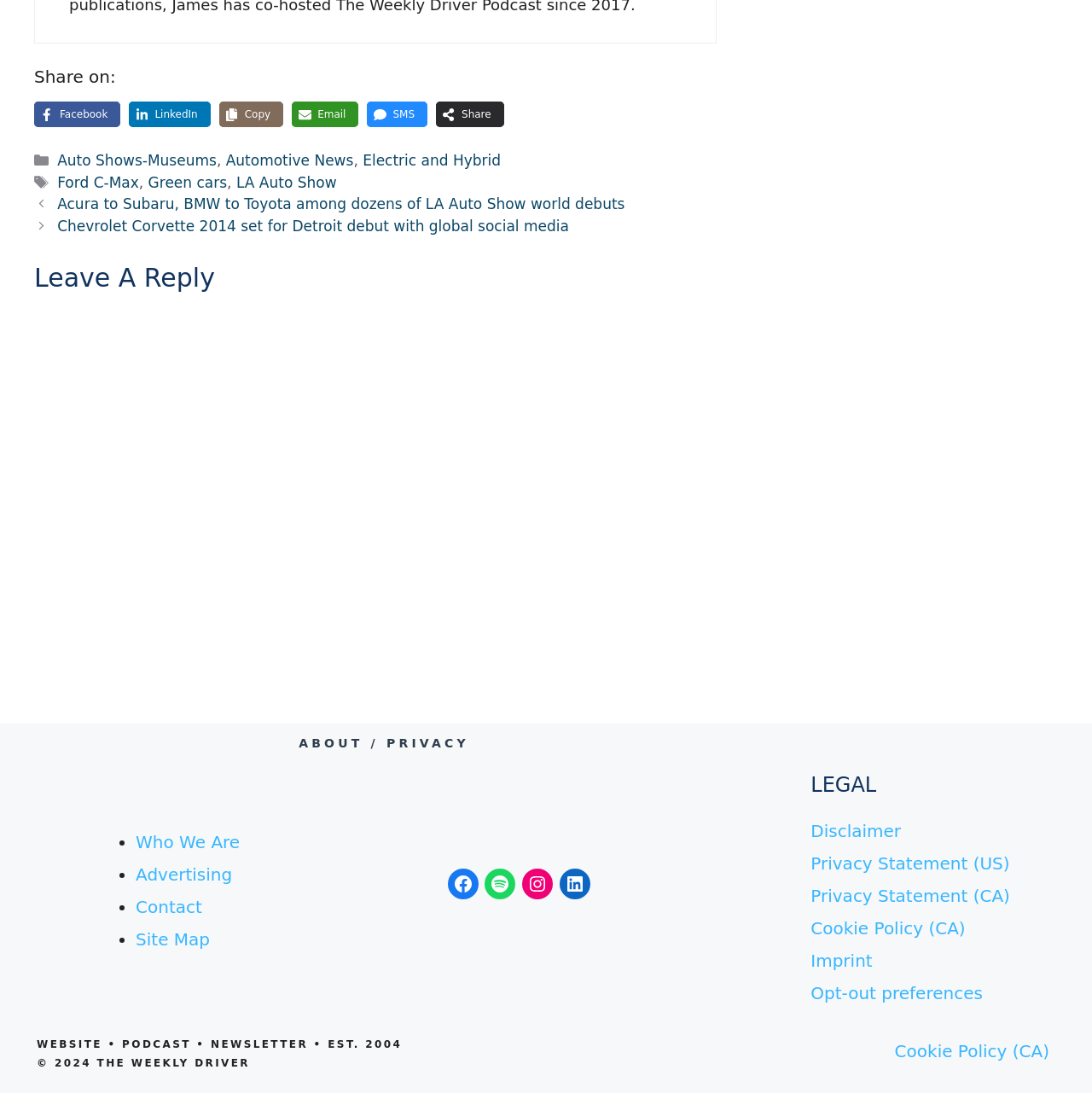What is the copyright information at the bottom of the webpage? Examine the screenshot and reply using just one word or a brief phrase.

2024 THE WEEKLY DRIVER